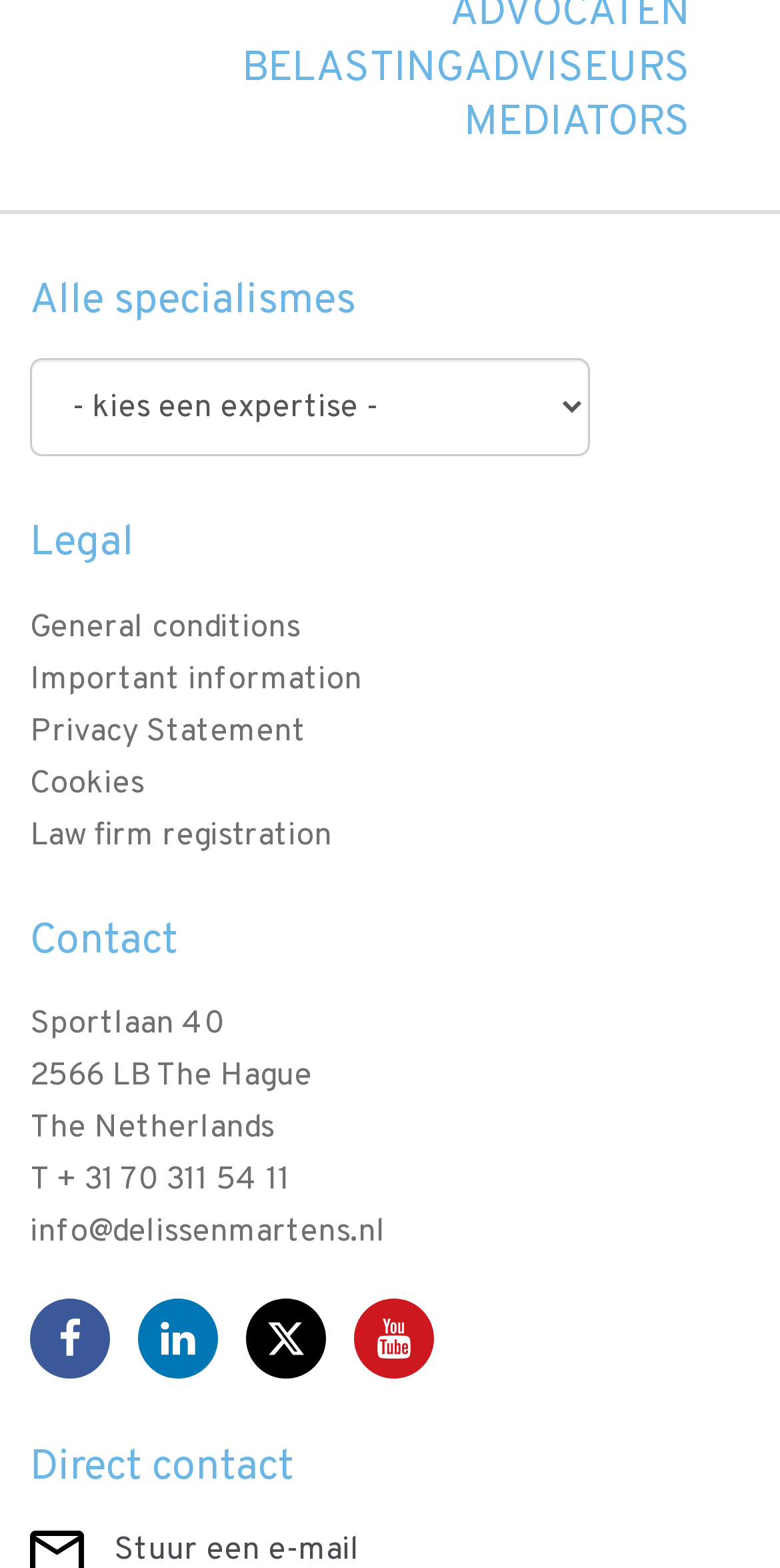Locate the bounding box coordinates of the clickable region necessary to complete the following instruction: "Contact us through email". Provide the coordinates in the format of four float numbers between 0 and 1, i.e., [left, top, right, bottom].

[0.038, 0.773, 0.495, 0.799]